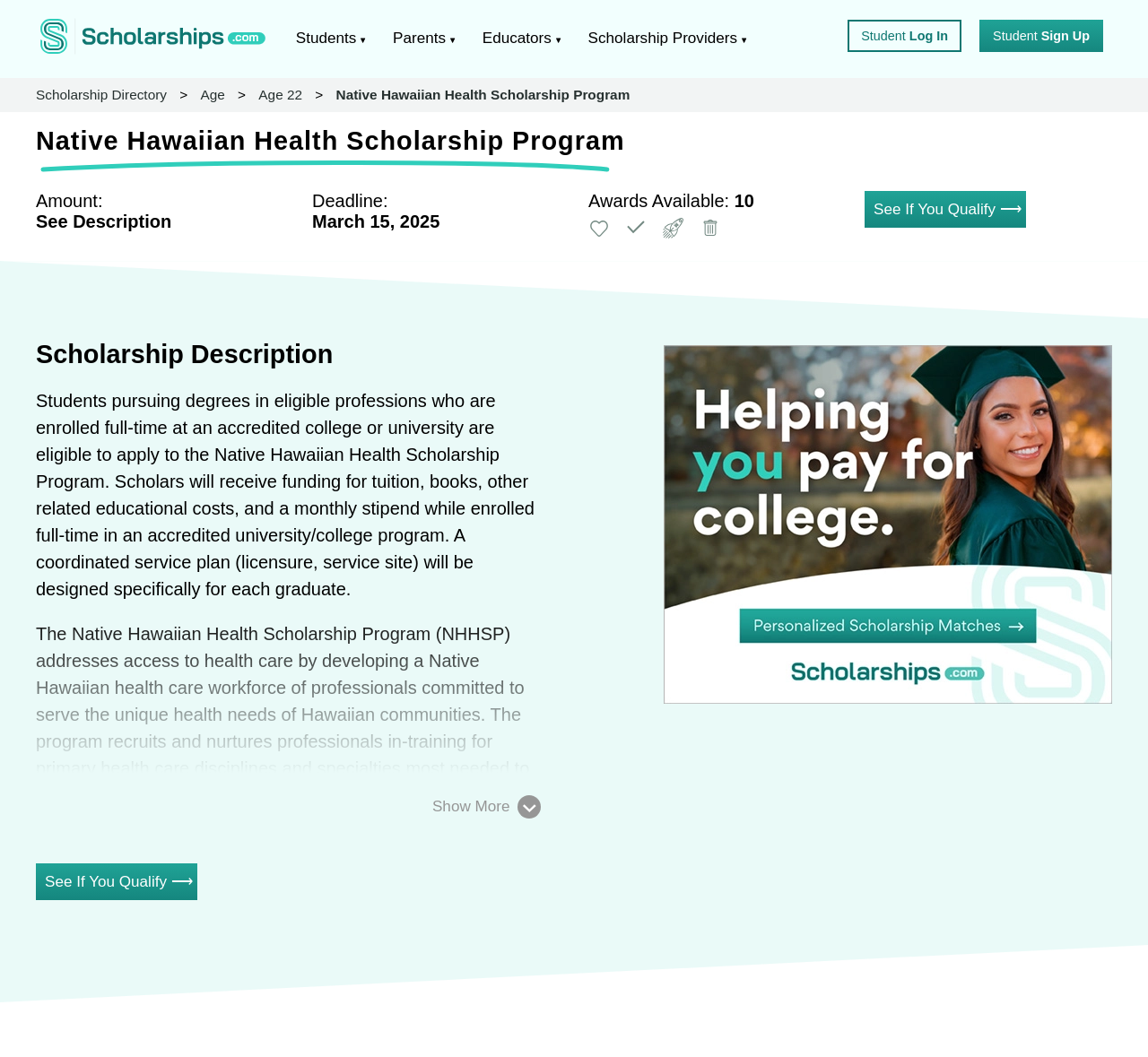Extract the bounding box coordinates for the described element: "aria-label="Add to favorites" name="tooltip" title="Favorite"". The coordinates should be represented as four float numbers between 0 and 1: [left, top, right, bottom].

[0.512, 0.205, 0.532, 0.226]